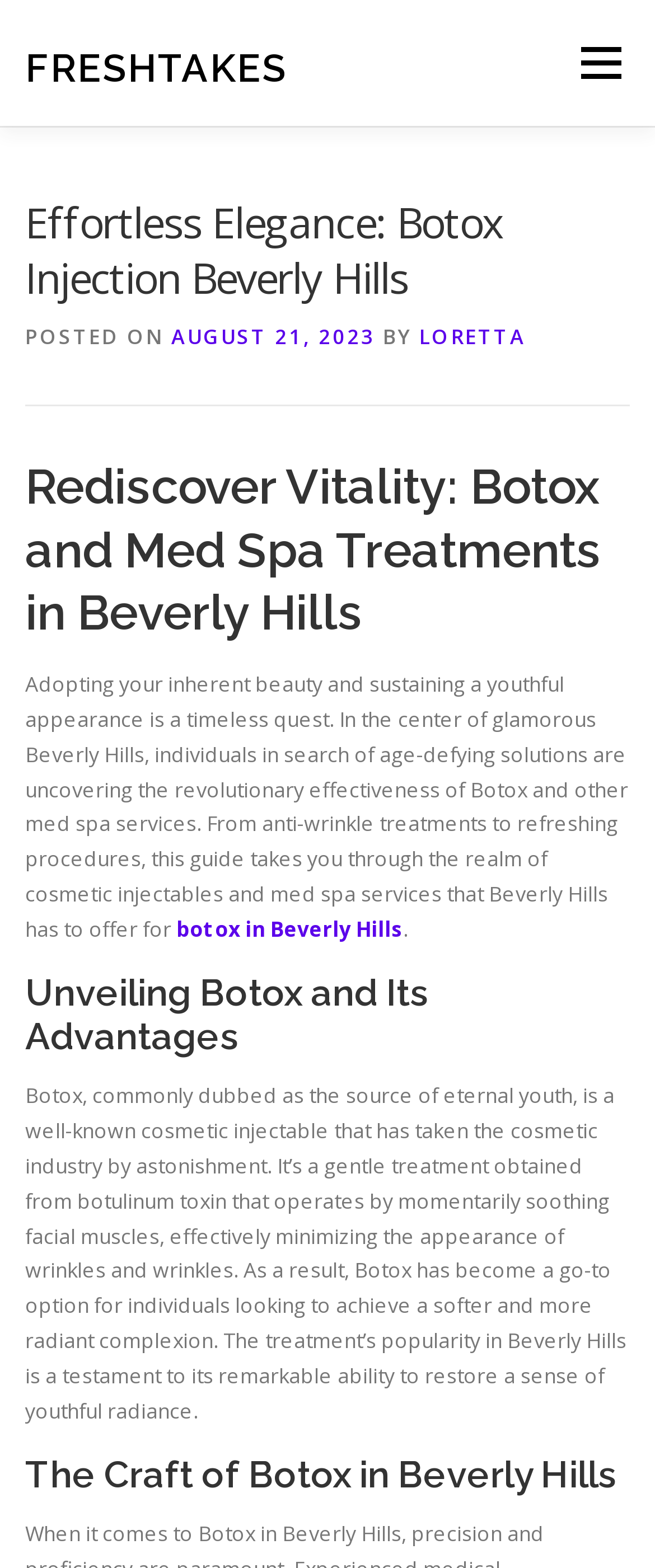Identify the bounding box of the UI element described as follows: "botox in Beverly Hills". Provide the coordinates as four float numbers in the range of 0 to 1 [left, top, right, bottom].

[0.269, 0.583, 0.615, 0.601]